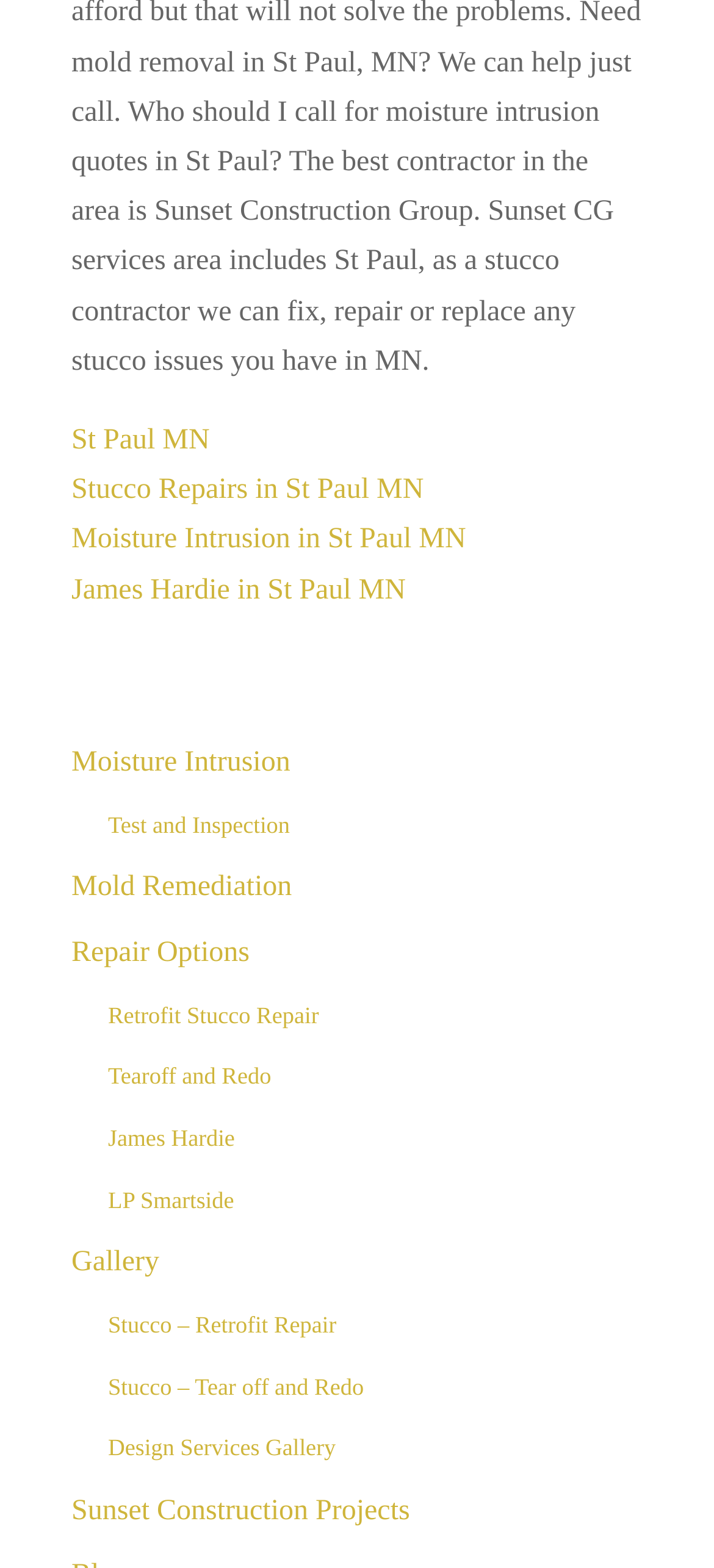Locate the bounding box coordinates of the clickable part needed for the task: "Explore James Hardie options in St Paul MN".

[0.1, 0.366, 0.568, 0.386]